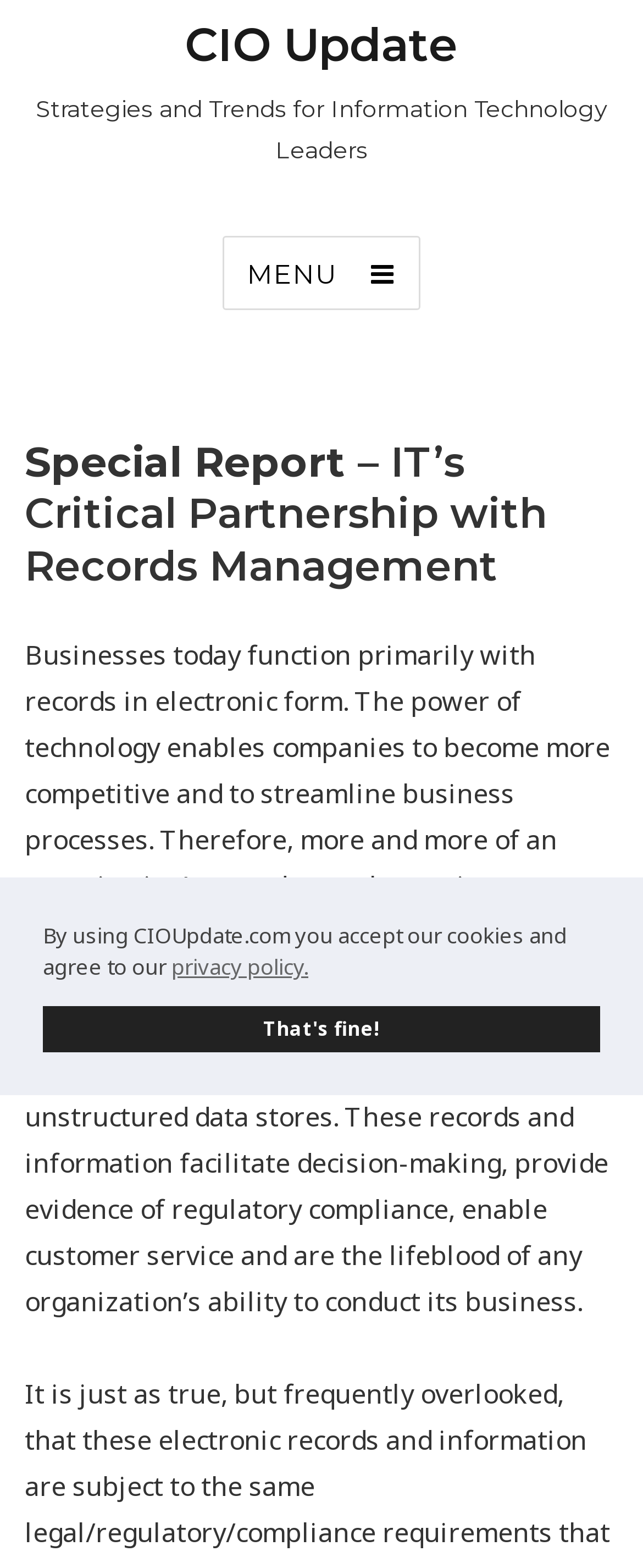What is the main topic of this webpage?
Examine the screenshot and reply with a single word or phrase.

Records Management